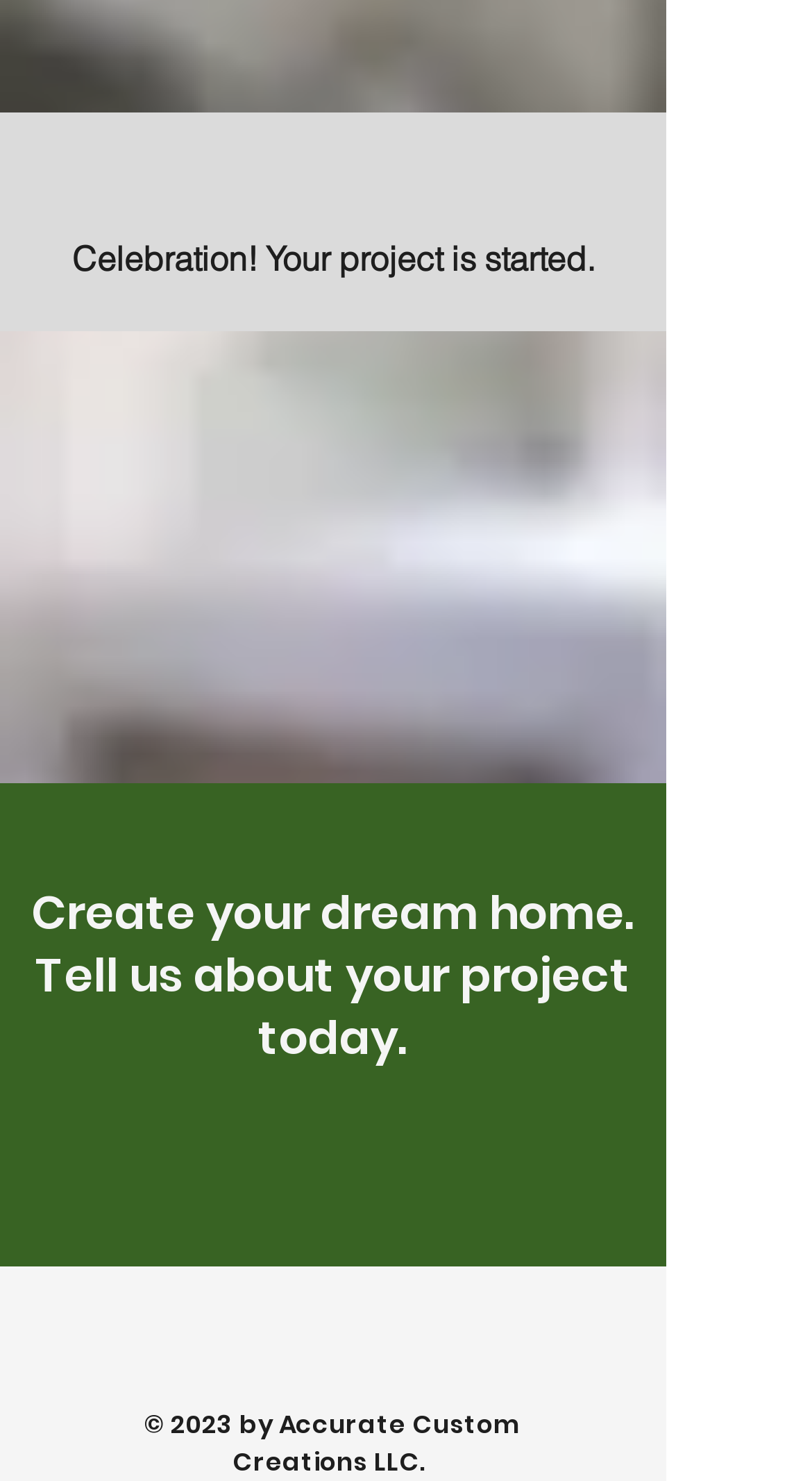Using the element description aria-label="facebook", predict the bounding box coordinates for the UI element. Provide the coordinates in (top-left x, top-left y, bottom-right x, bottom-right y) format with values ranging from 0 to 1.

[0.379, 0.897, 0.438, 0.929]